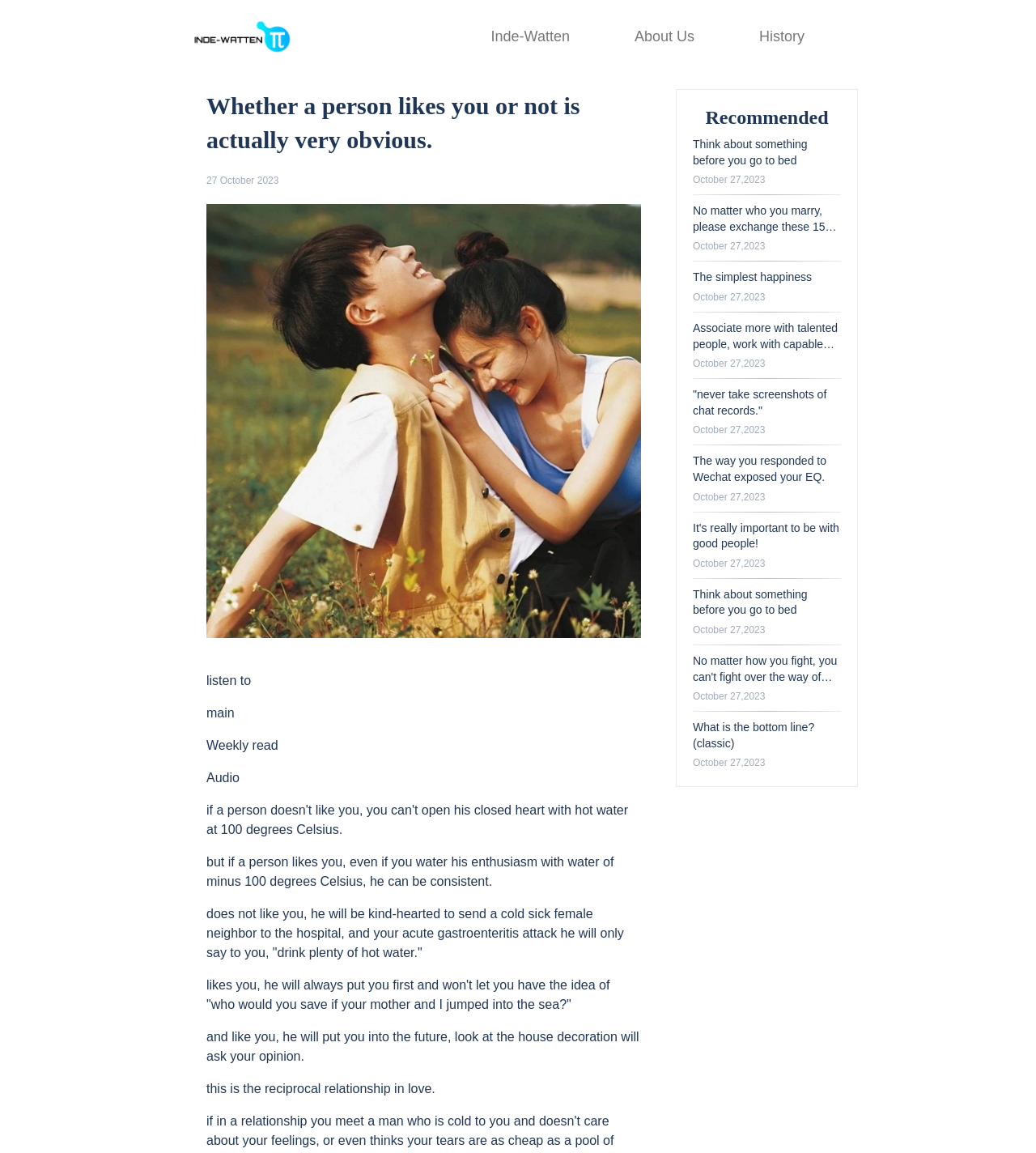Provide the bounding box coordinates of the section that needs to be clicked to accomplish the following instruction: "Read the article 'Think about something before you go to bed'."

[0.669, 0.119, 0.779, 0.144]